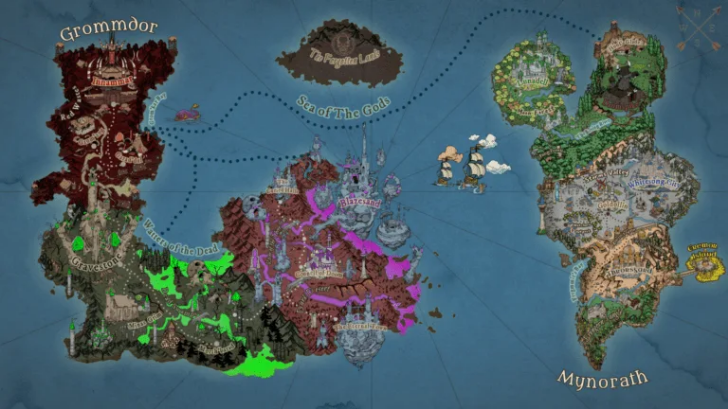What is the purpose of the map in the game? From the image, respond with a single word or brief phrase.

Guide for players